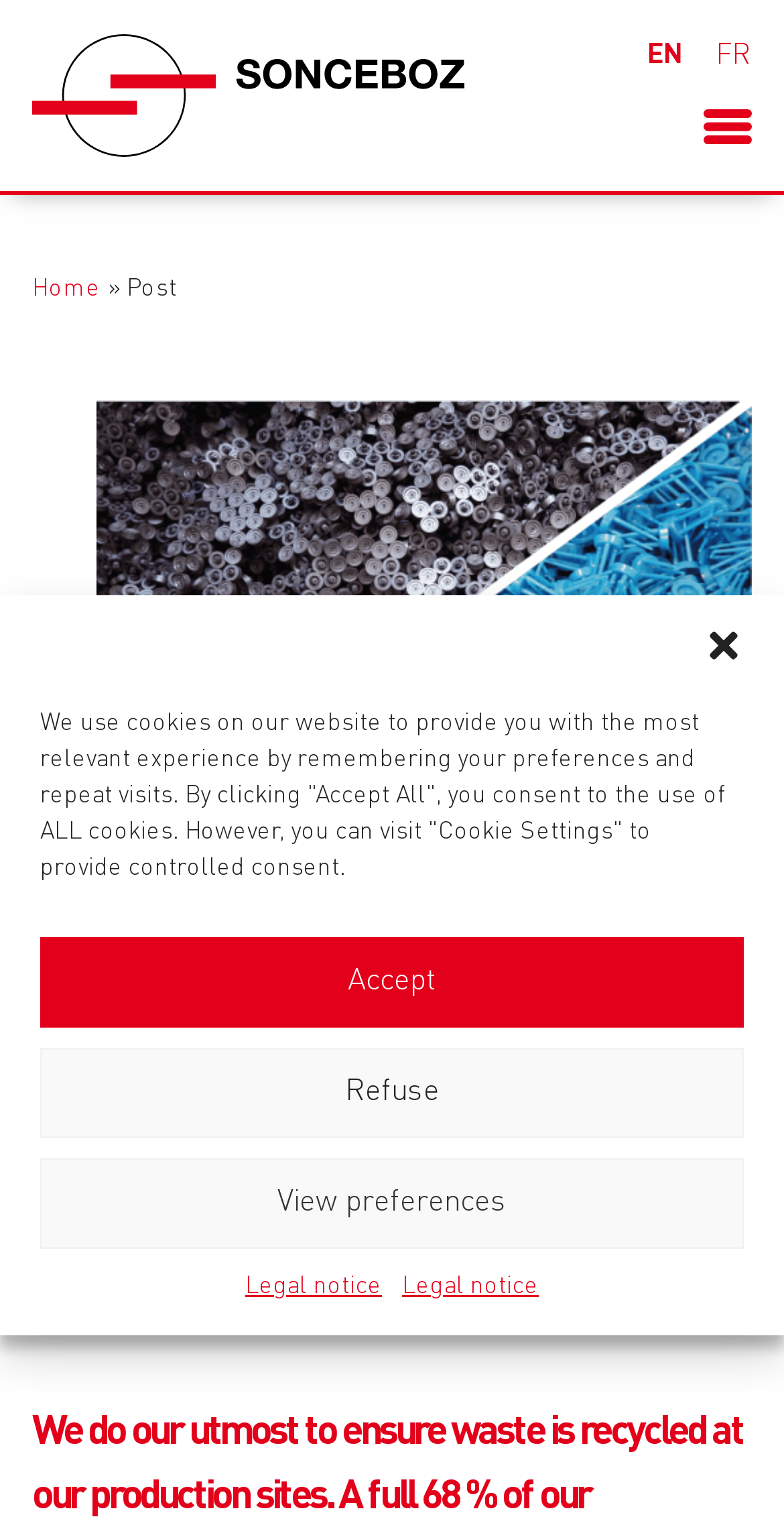What is the name of the company?
Refer to the image and give a detailed answer to the question.

I found the company name 'Sonceboz' by looking at the top-left corner of the webpage, where the logo and the company name are usually placed. The link 'Sonceboz' with bounding box coordinates [0.041, 0.022, 0.592, 0.103] suggests that it is the company name.